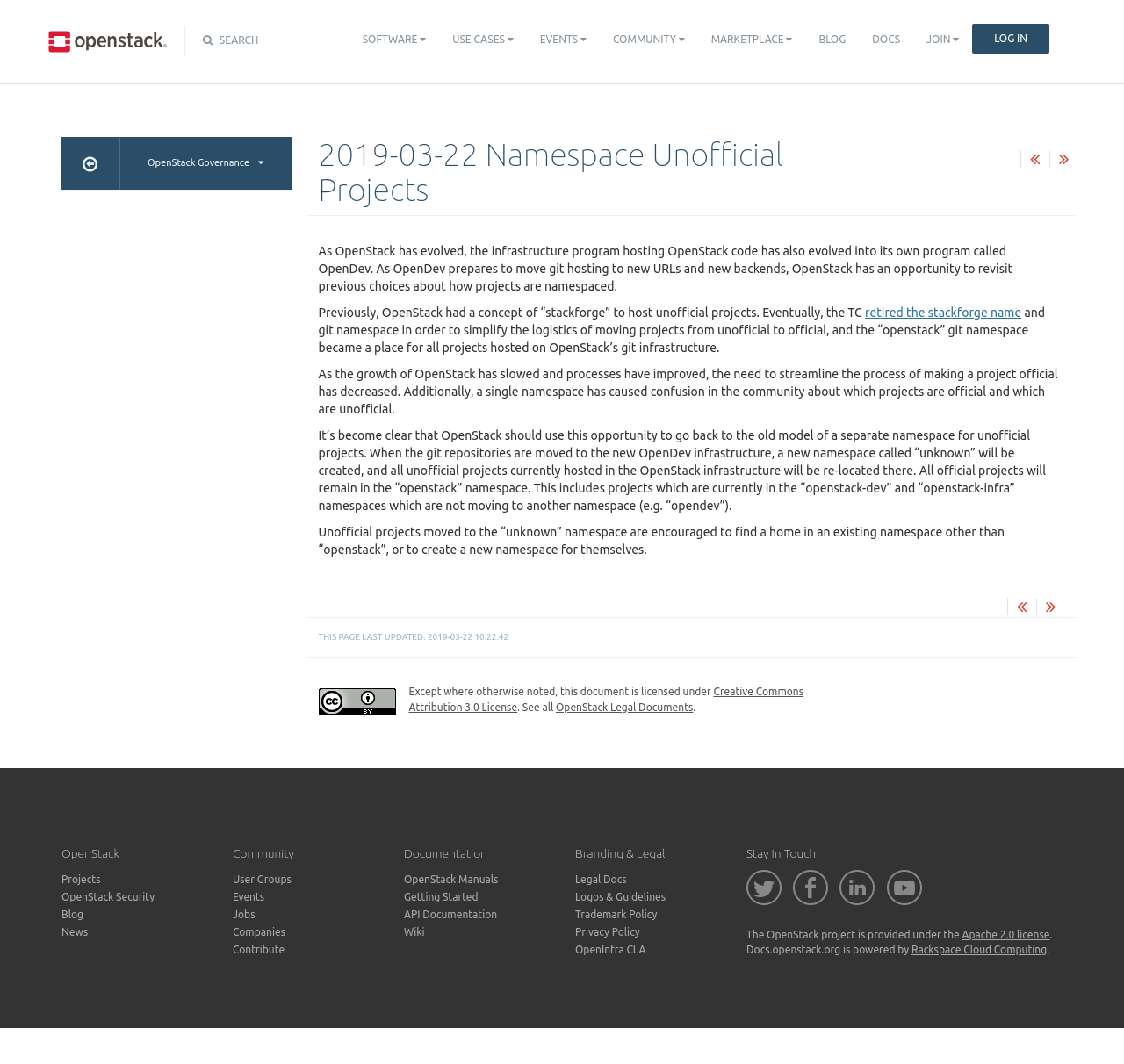Determine the bounding box coordinates of the area to click in order to meet this instruction: "Go to SOFTWARE page".

[0.311, 0.017, 0.391, 0.058]